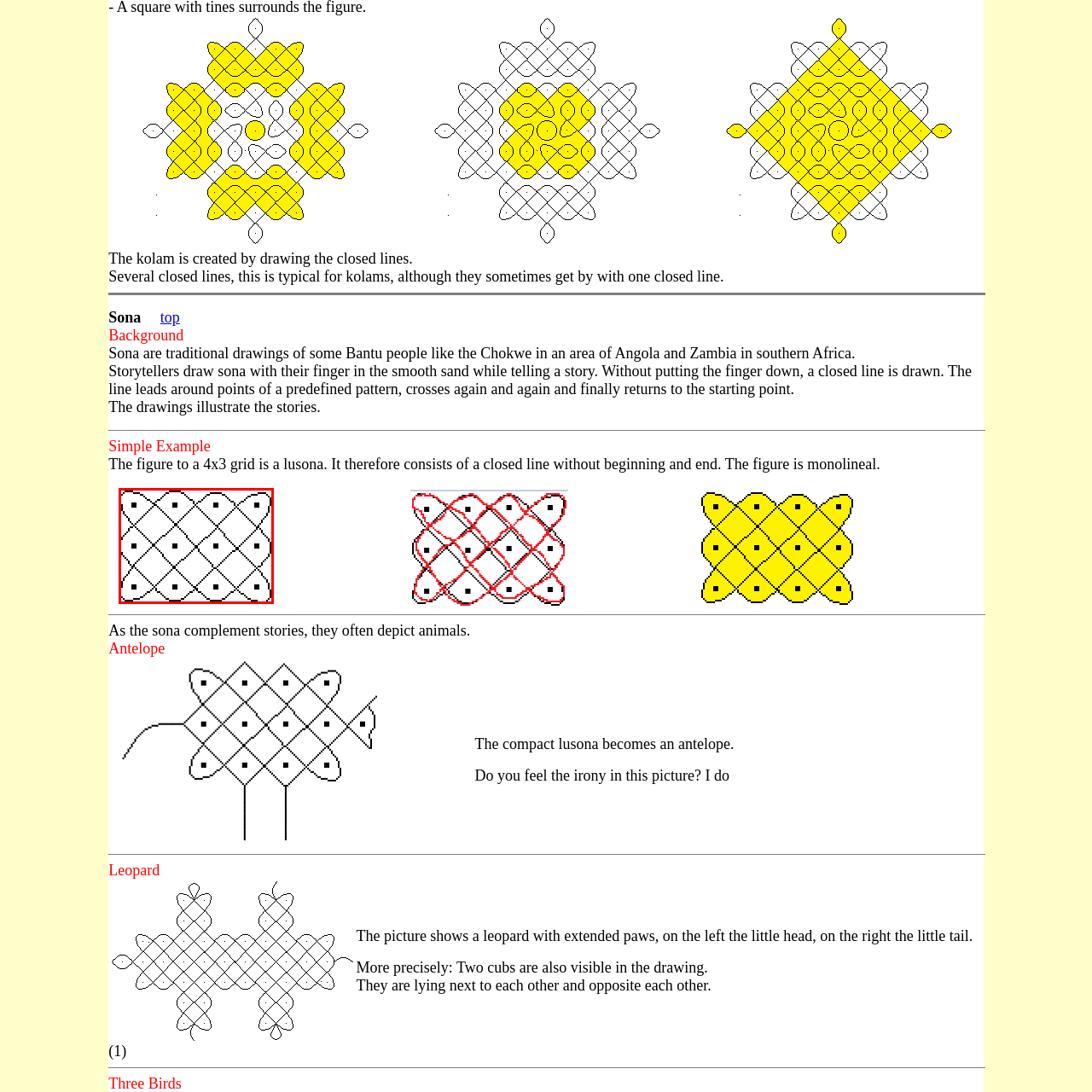Provide a thorough caption for the image that is surrounded by the red boundary.

The image showcases a traditional design known as a "lusona," characterized by its intricate closed lines. This particular lusona is structured in a 4x3 grid pattern, consisting of overlapping loops and corners that create a visually engaging and symmetrical design. Each intersecting point is marked, emphasizing the careful craftsmanship behind these designs.

Lusonas are often used as a form of storytelling, with the lines representing a narrative woven through the patterns. The simplicity yet elegance of this closed line design reflects the artistry of specific cultural practices, particularly among some Bantu groups in southern Africa, where such designs hold significant cultural meanings. This image captures the essence of traditional art, illustrating how geometric patterns can convey deeper stories and sentiments within a community.